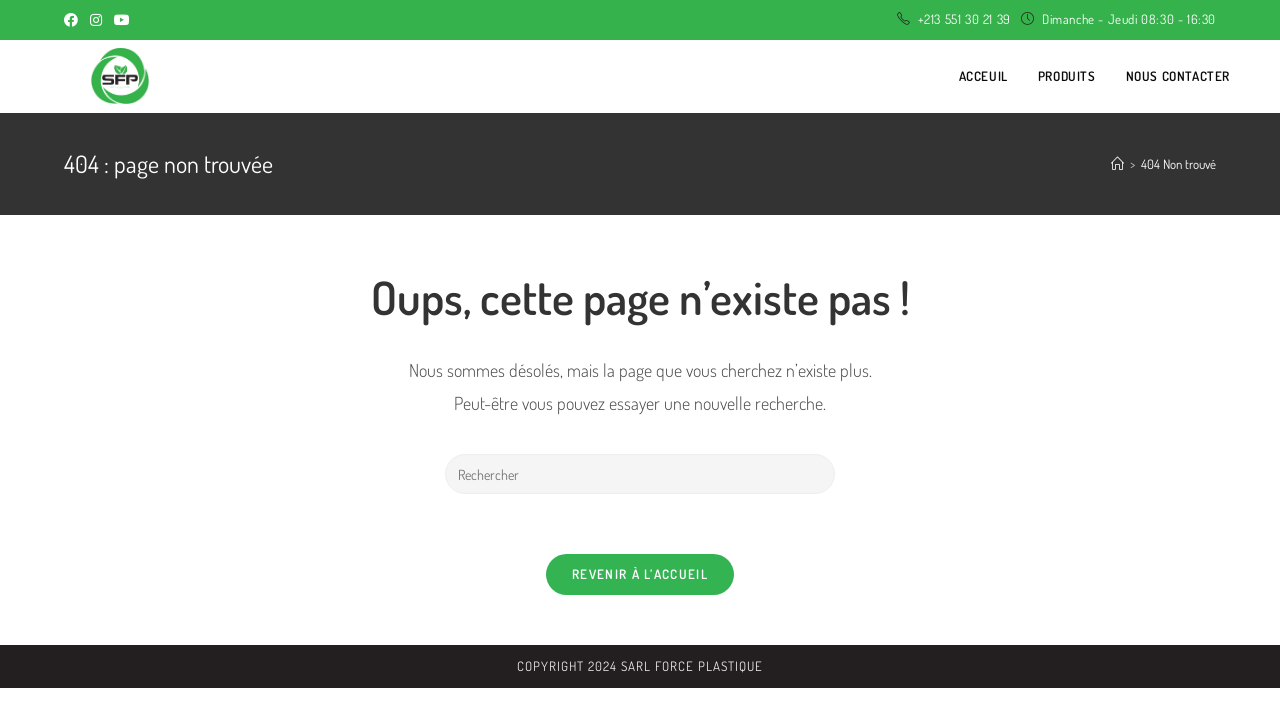Determine the bounding box of the UI component based on this description: "Revenir à l’accueil". The bounding box coordinates should be four float values between 0 and 1, i.e., [left, top, right, bottom].

[0.427, 0.766, 0.573, 0.823]